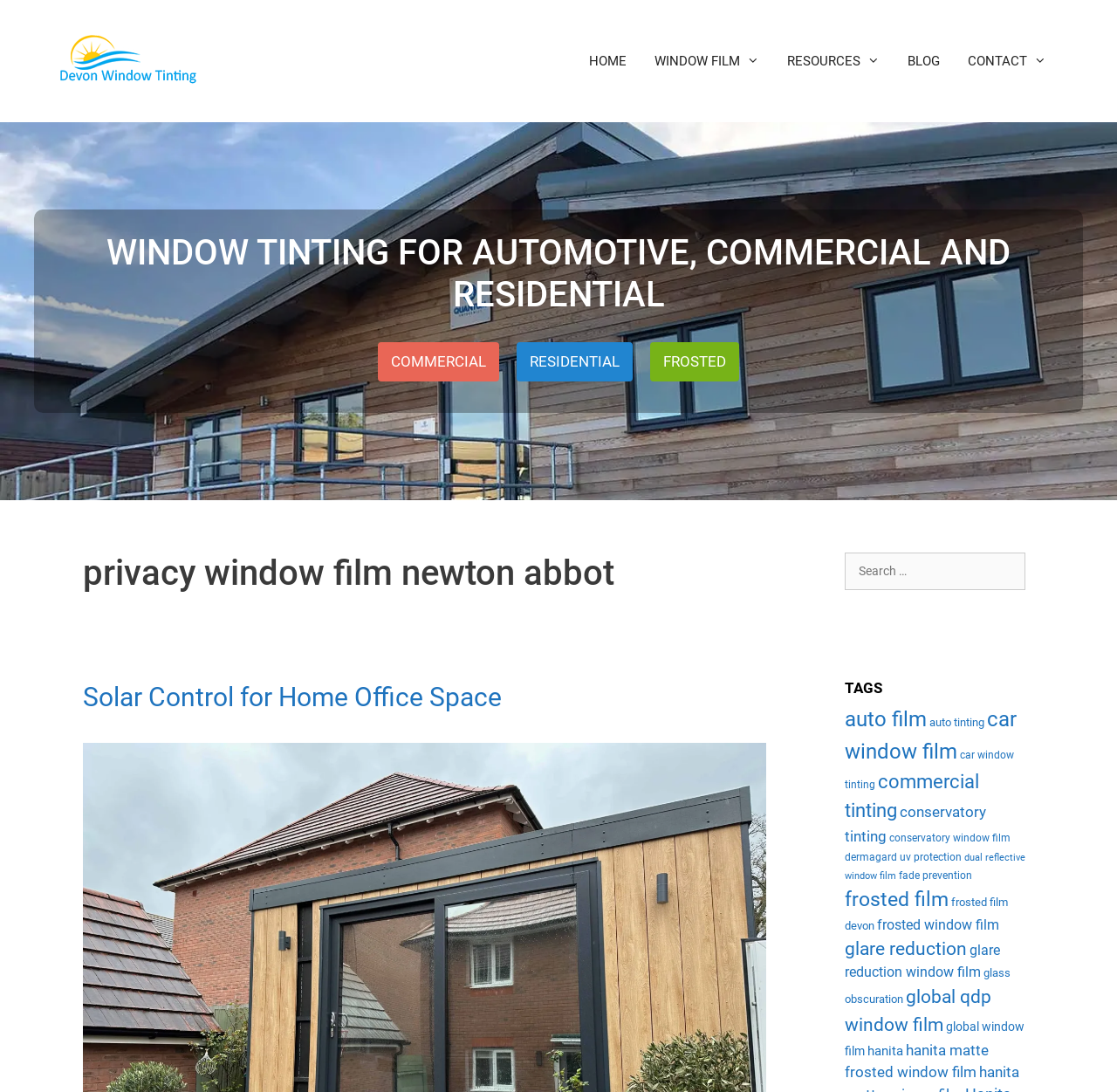What is the name of the company?
Utilize the information in the image to give a detailed answer to the question.

The company name can be found in the banner section at the top of the webpage, where it says 'Devon Window Tinting' with an image logo next to it.